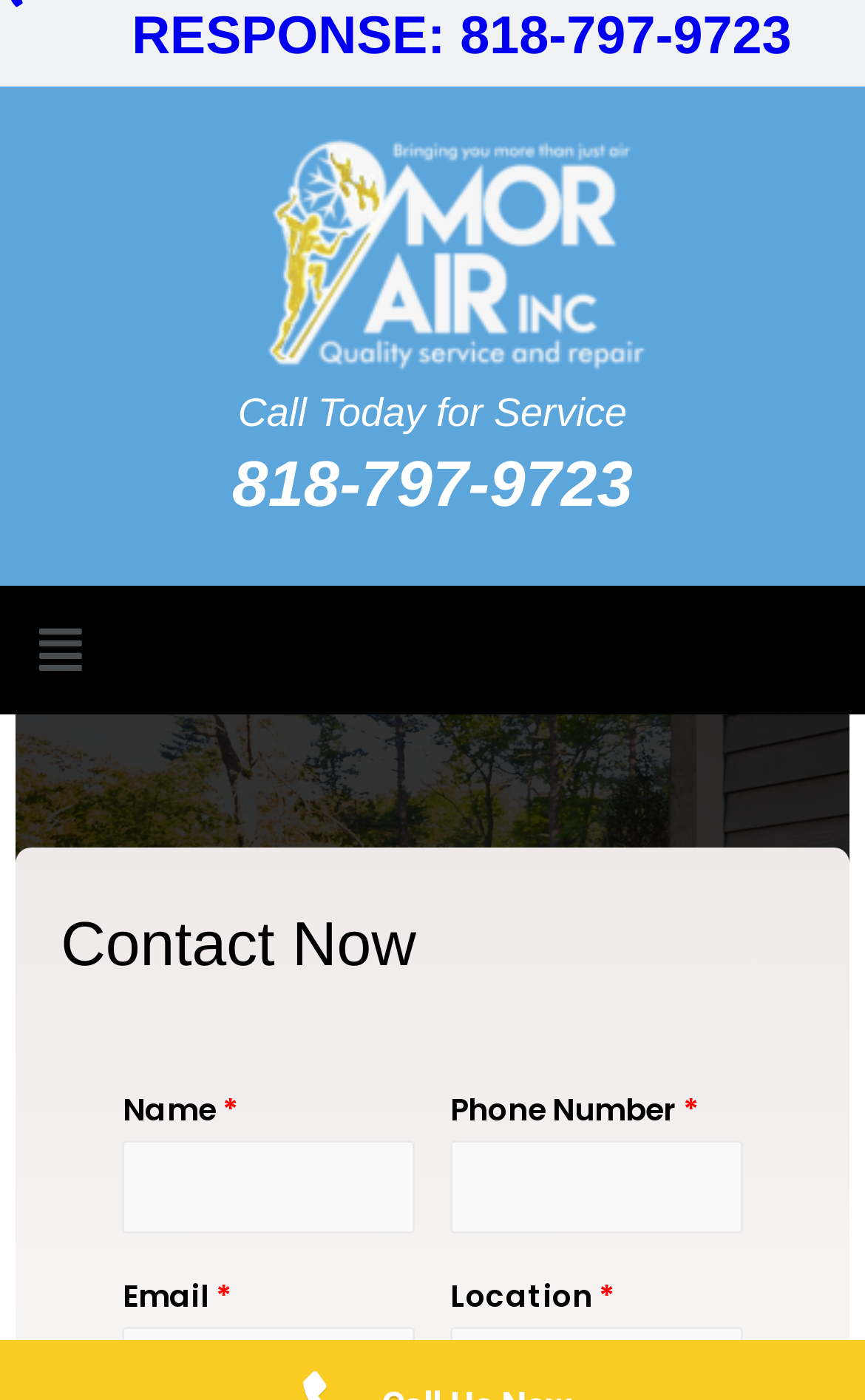What is the phone number to call for service? Based on the screenshot, please respond with a single word or phrase.

818-797-9723